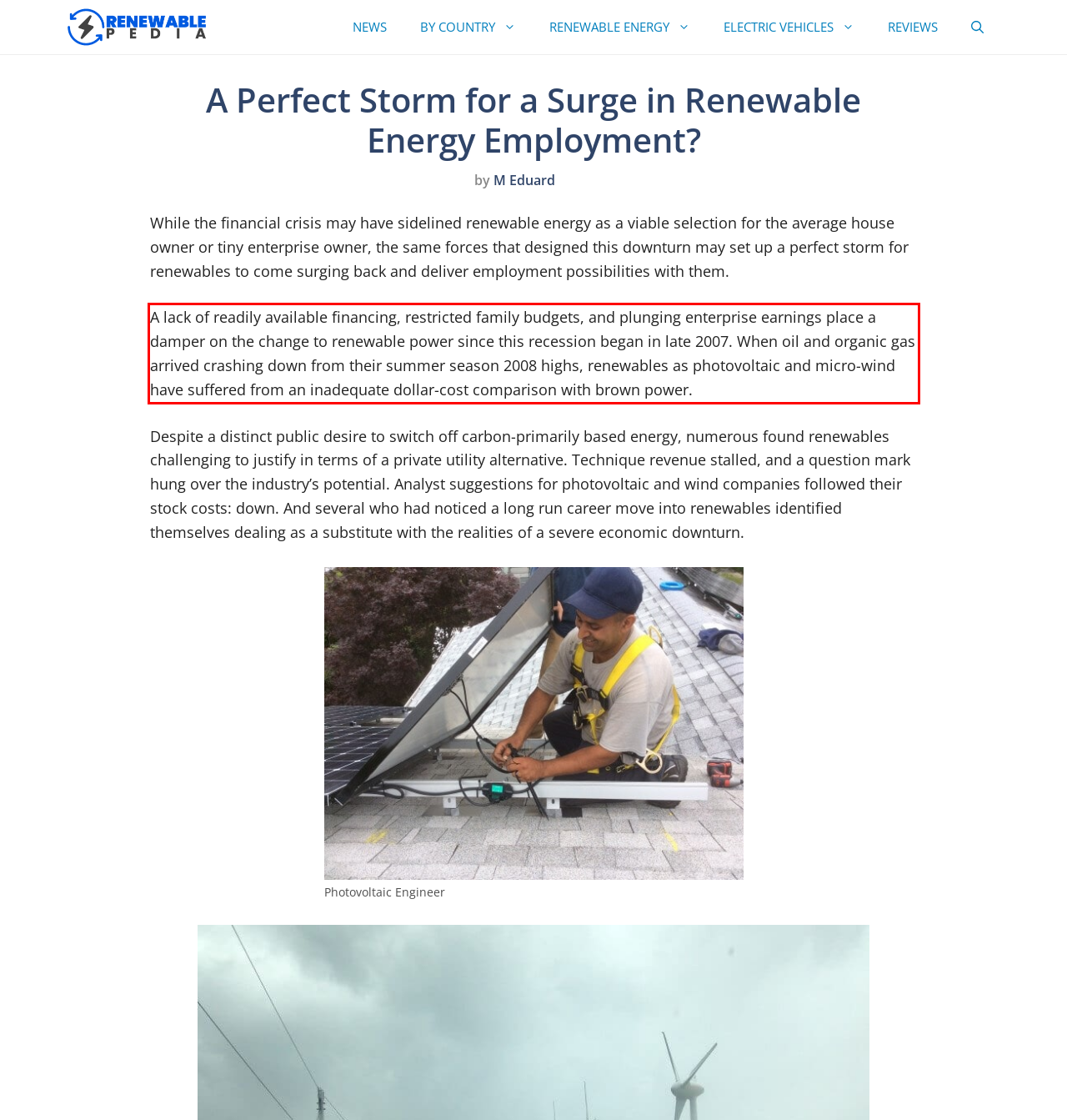Examine the webpage screenshot, find the red bounding box, and extract the text content within this marked area.

A lack of readily available financing, restricted family budgets, and plunging enterprise earnings place a damper on the change to renewable power since this recession began in late 2007. When oil and organic gas arrived crashing down from their summer season 2008 highs, renewables as photovoltaic and micro-wind have suffered from an inadequate dollar-cost comparison with brown power.